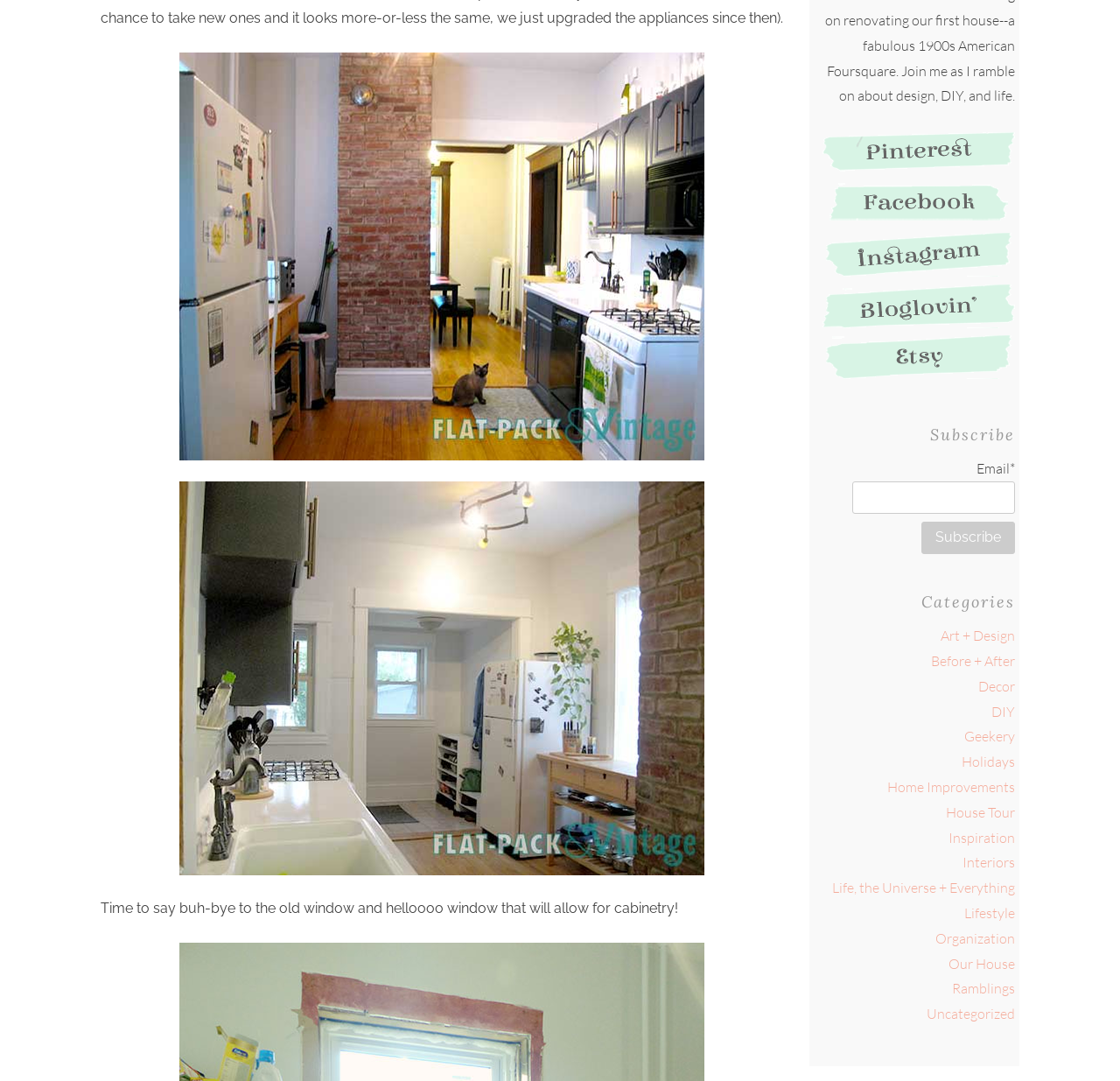Extract the bounding box for the UI element that matches this description: "Uncategorized".

[0.827, 0.93, 0.906, 0.946]